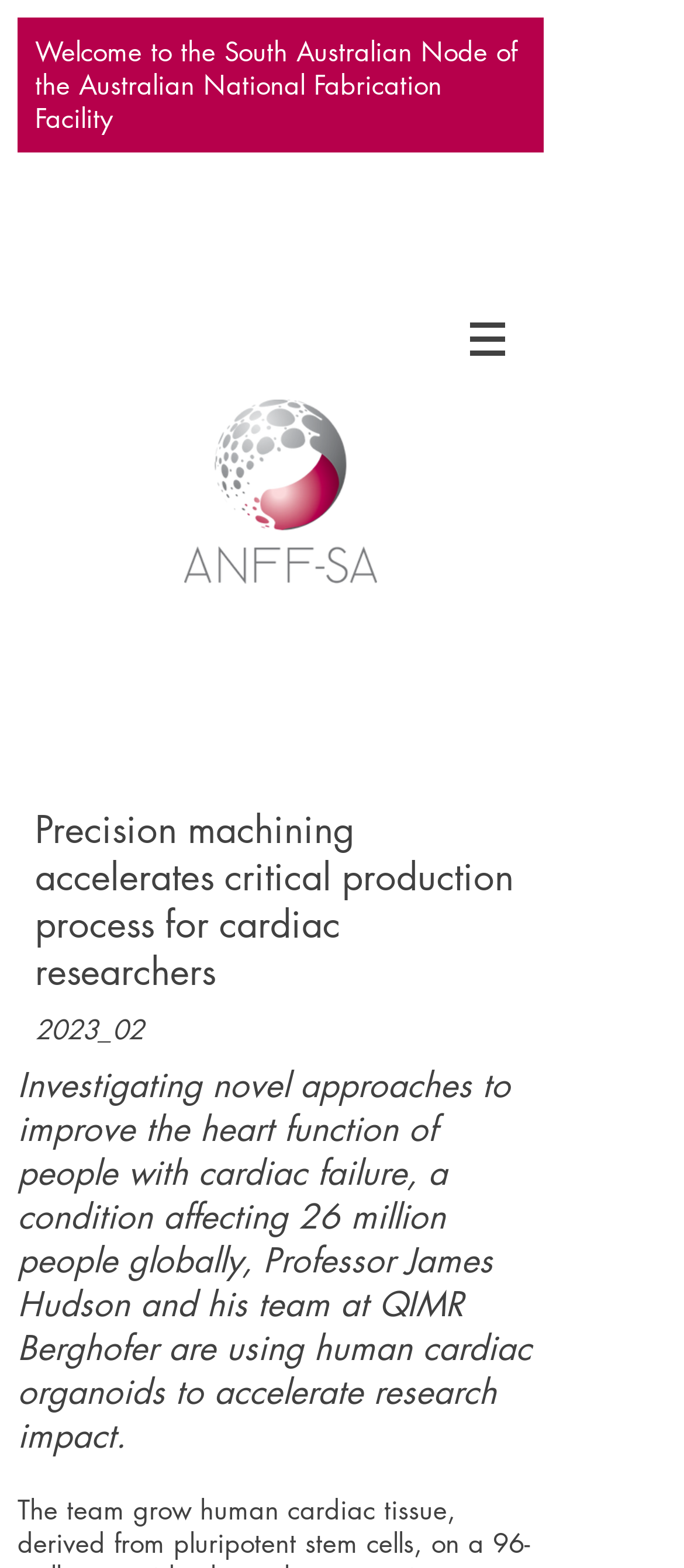What is the condition being researched?
Could you answer the question in a detailed manner, providing as much information as possible?

I found the answer by reading the heading 'Investigating novel approaches to improve the heart function of people with cardiac failure...' which clearly states the condition being researched.